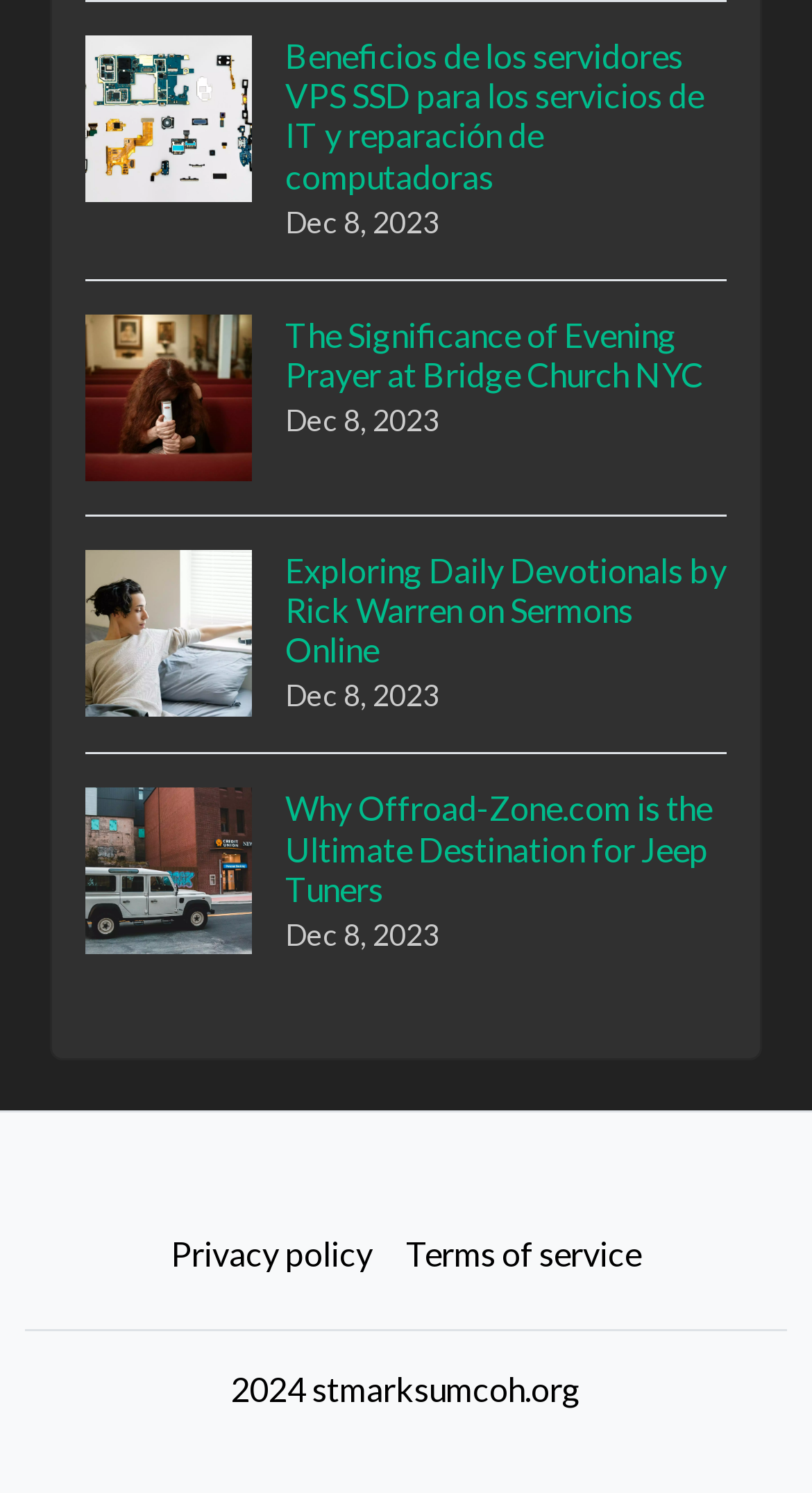Answer the following inquiry with a single word or phrase:
What is the topic of the third link?

Daily Devotionals